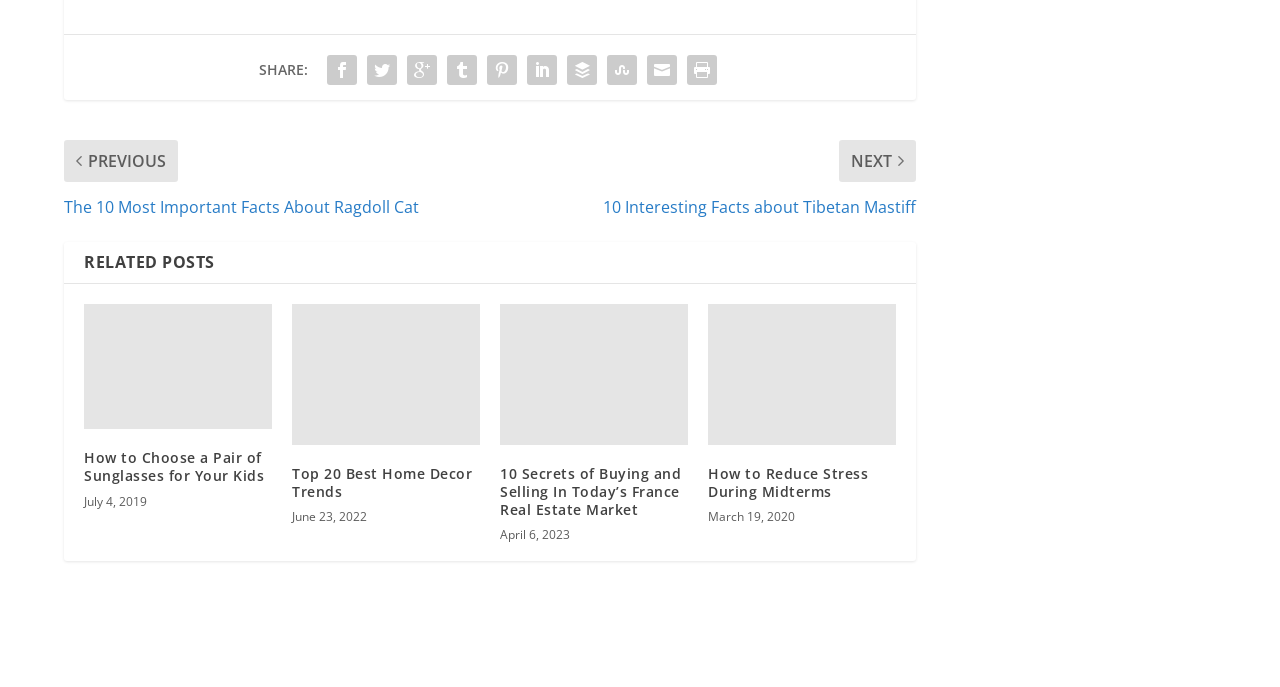Answer the question with a brief word or phrase:
What is the title of the first related post?

How to Choose a Pair of Sunglasses for Your Kids